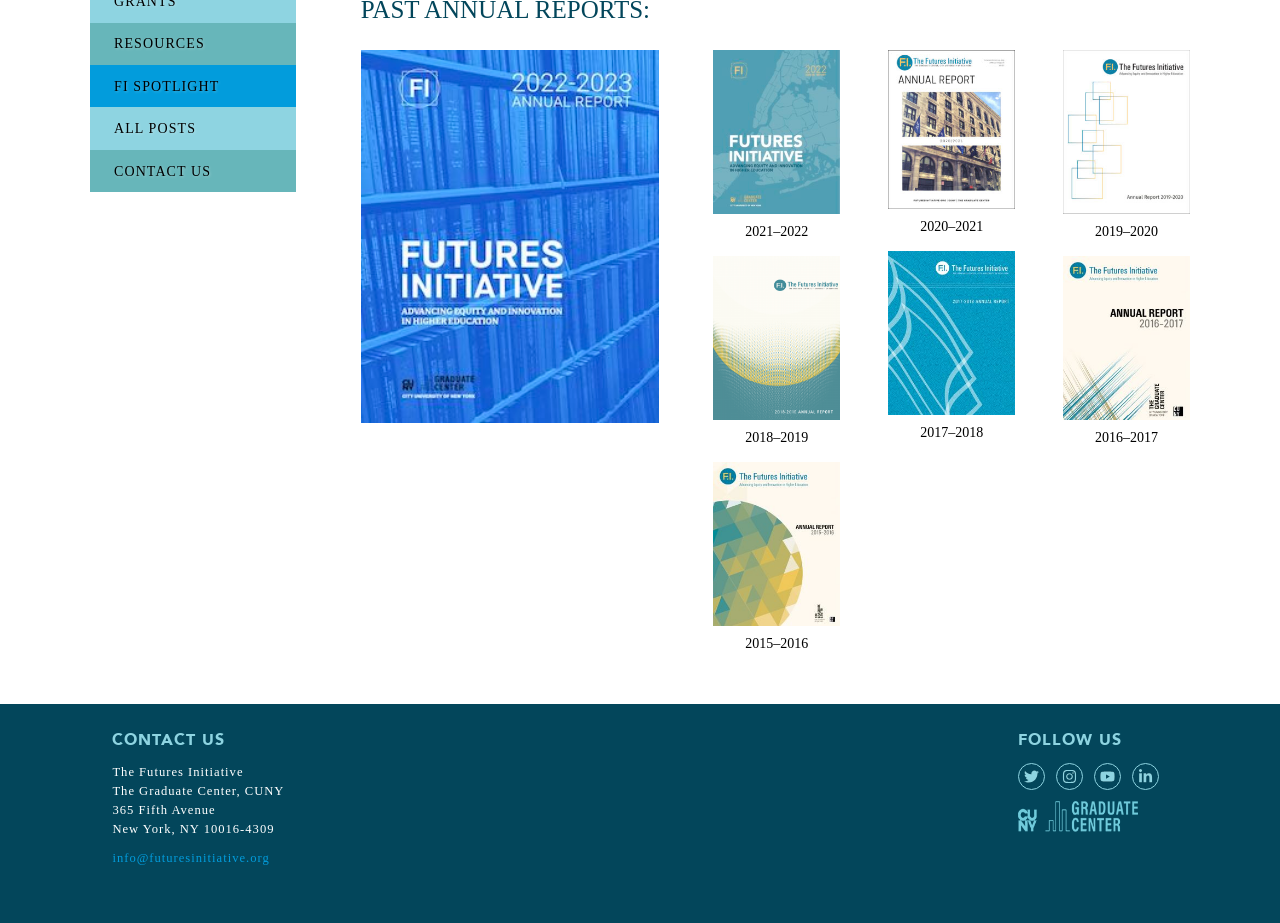Given the element description parent_node: 2018–2019, predict the bounding box coordinates for the UI element in the webpage screenshot. The format should be (top-left x, top-left y, bottom-right x, bottom-right y), and the values should be between 0 and 1.

[0.557, 0.436, 0.656, 0.452]